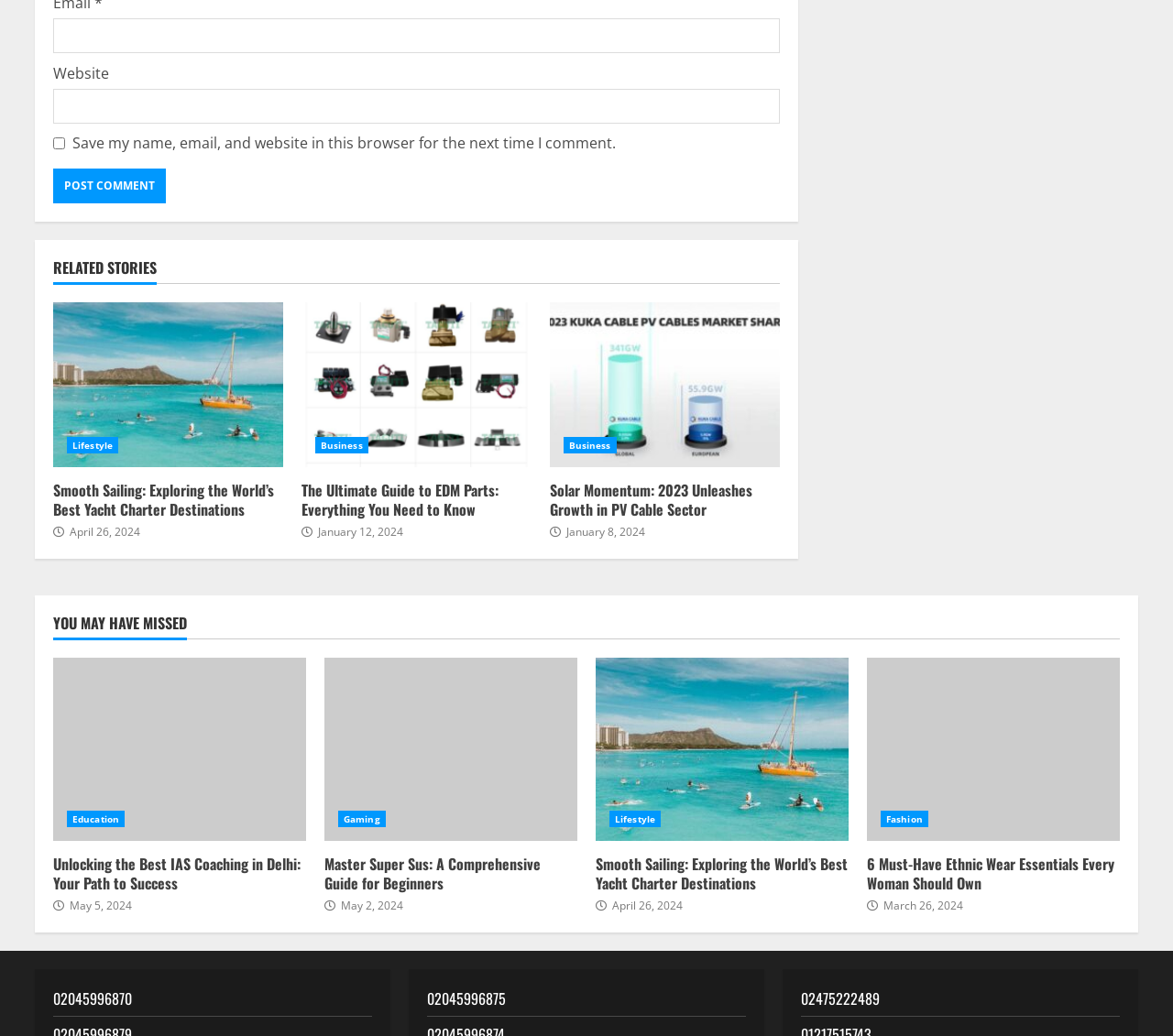Identify the bounding box for the UI element specified in this description: "Lifestyle". The coordinates must be four float numbers between 0 and 1, formatted as [left, top, right, bottom].

[0.057, 0.422, 0.101, 0.438]